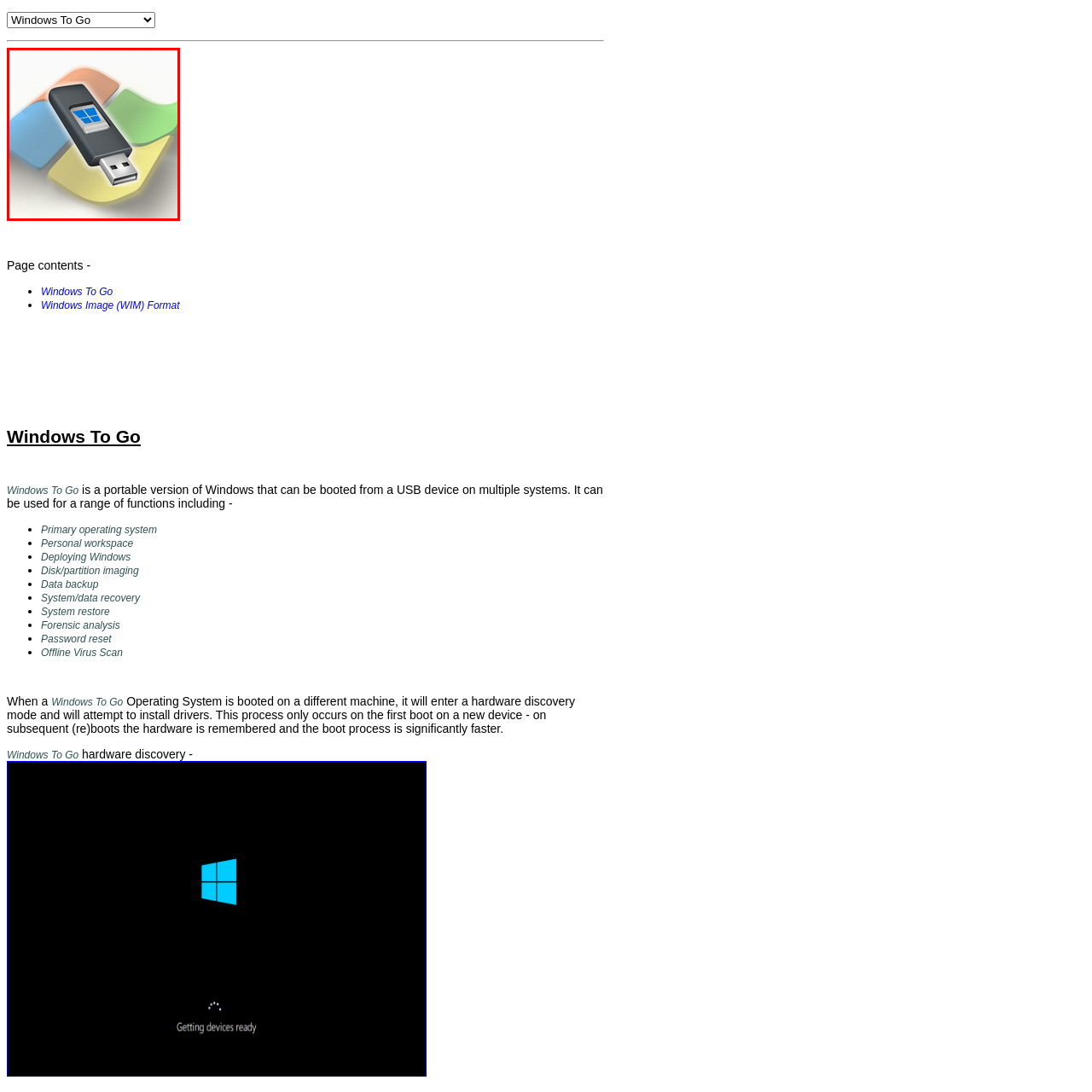Provide a comprehensive description of the image located within the red boundary.

The image showcases a USB flash drive, prominently featuring the Windows logo on its surface. This design symbolizes the "Windows To Go" feature, which allows users to run a full version of Windows from the USB drive on various systems. The drive is presented against a backdrop of soft, colorful geometric shapes that evoke a sense of modern technology. This visual representation emphasizes the portable and flexible nature of the Windows operating system, illustrating its functionality for multiple tasks such as data backup, system recovery, and personal workspace deployment. The overall aesthetic combines practicality with a vibrant design, reflecting the innovative approach of Microsoft in enhancing user experience.